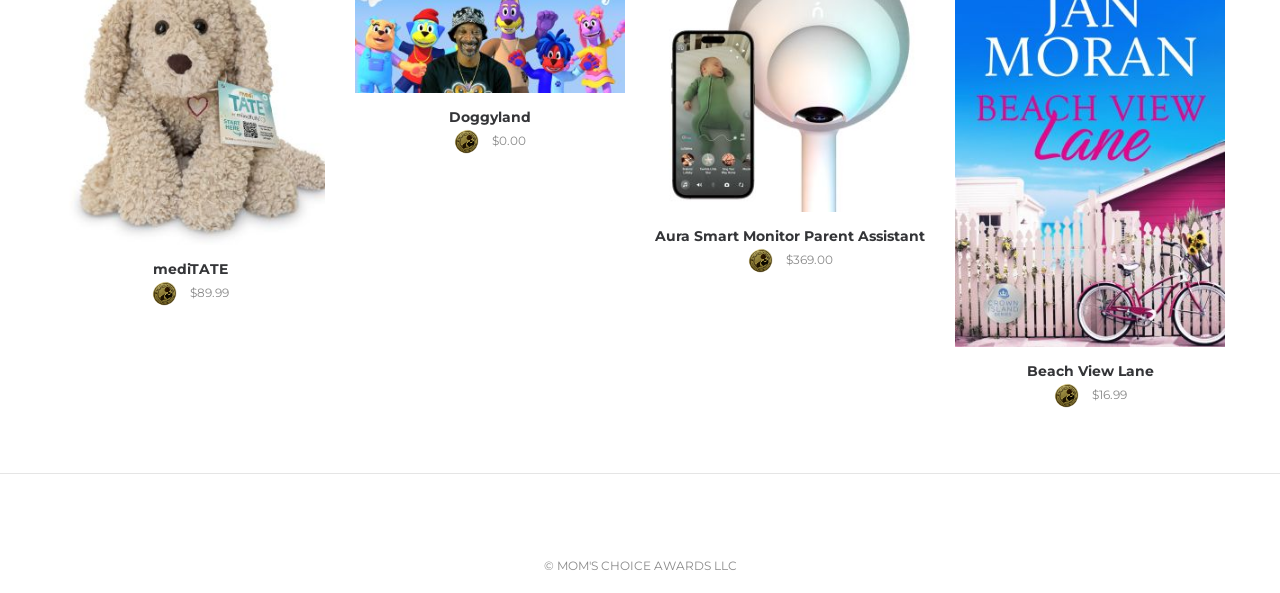Find and provide the bounding box coordinates for the UI element described with: "Beach View Lane".

[0.802, 0.61, 0.901, 0.641]